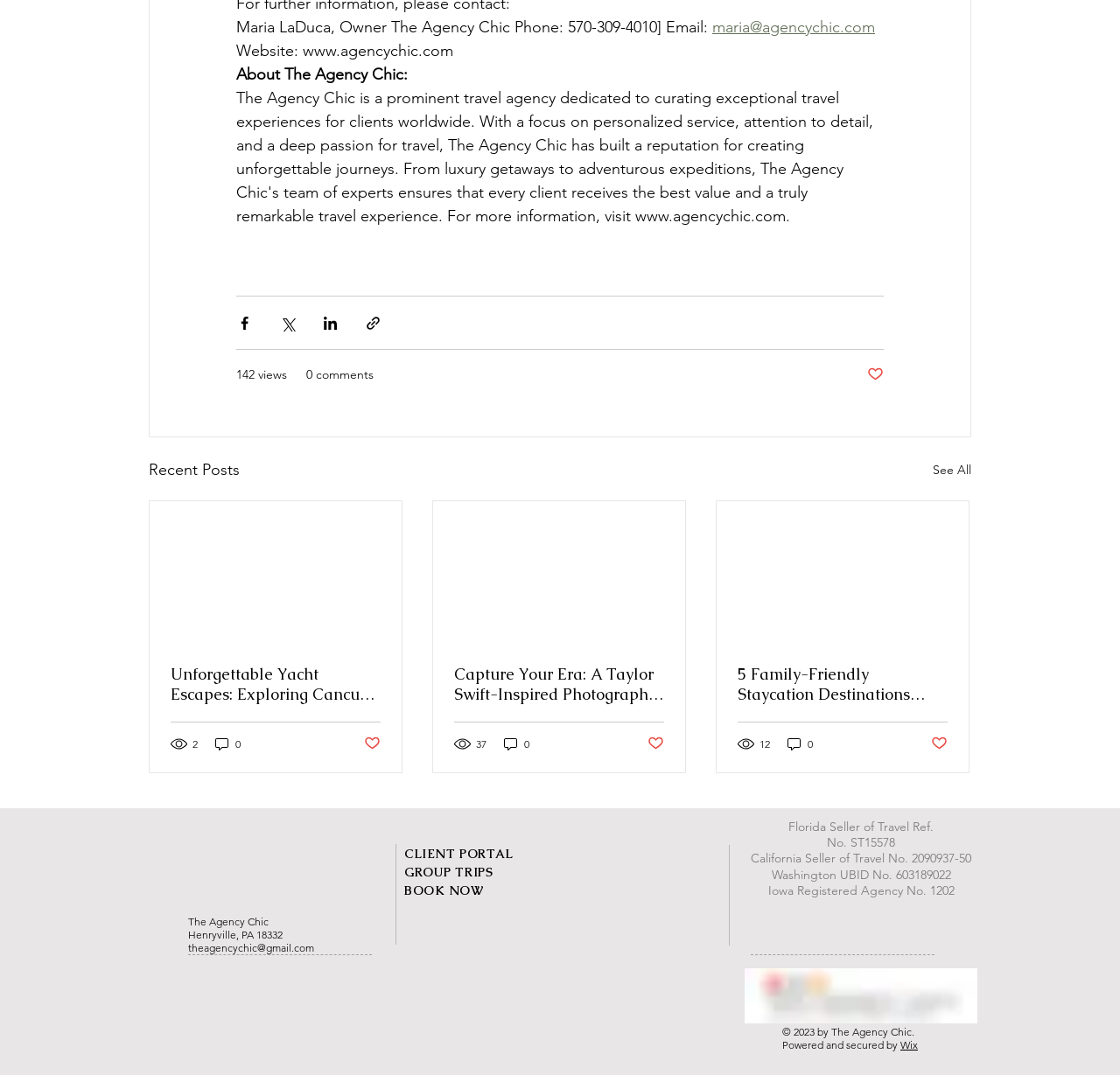Determine the bounding box coordinates of the clickable element to achieve the following action: 'Read the article about yacht escapes'. Provide the coordinates as four float values between 0 and 1, formatted as [left, top, right, bottom].

[0.152, 0.618, 0.34, 0.655]